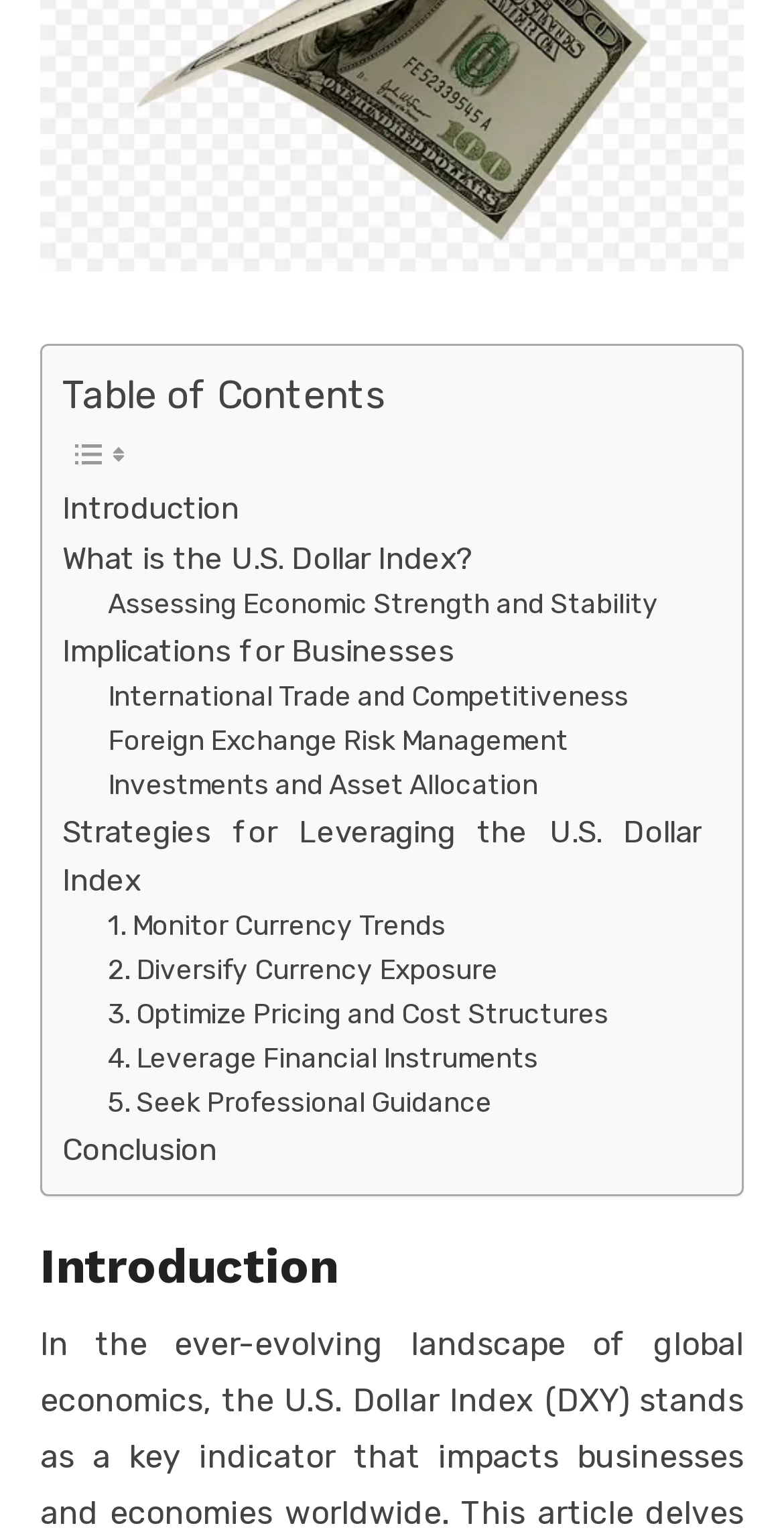Identify the bounding box for the given UI element using the description provided. Coordinates should be in the format (top-left x, top-left y, bottom-right x, bottom-right y) and must be between 0 and 1. Here is the description: Assessing Economic Strength and Stability

[0.138, 0.379, 0.841, 0.408]